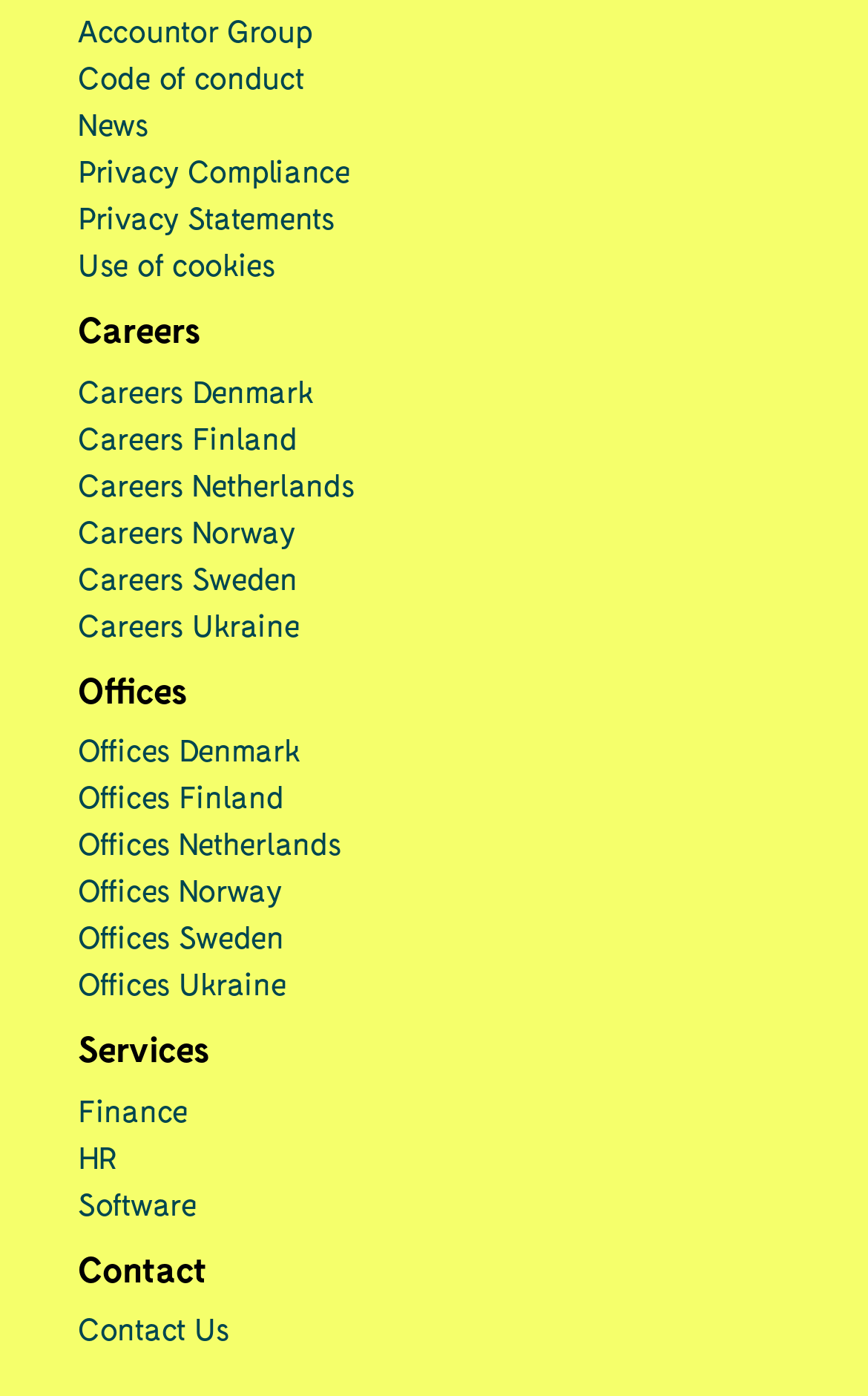Determine the bounding box coordinates for the area that needs to be clicked to fulfill this task: "Read about the code of conduct". The coordinates must be given as four float numbers between 0 and 1, i.e., [left, top, right, bottom].

[0.09, 0.042, 0.35, 0.069]